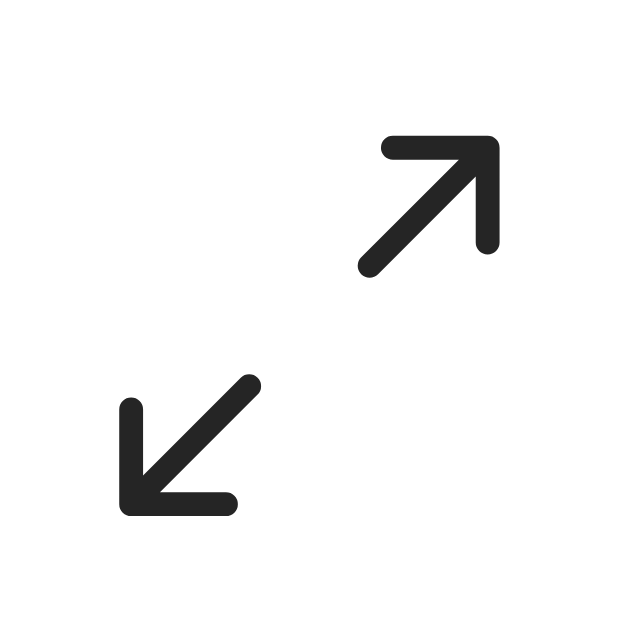Describe the image with as much detail as possible.

At the premiere of the movie "Air" in Los Angeles on March 27, 2023, Matt Damon and his wife Luciana Barroso were seen enjoying a family moment with their daughters. The couple showcased their stylish looks, radiating elegance and charm as they made their way through the event. Luciana sported an outfit that included a leather miniskirt paired with sheer black stockings and stylish leather boots, while Matt complemented her style with a dapper black button-down shirt and leather jacket. This outing highlighted not only their fashion sense but also their close-knit family dynamic, as Luciana sweetly held Matt's hand, demonstrating their affectionate bond amidst the glitz and glamour of the evening. The photo captured the essence of their relationship and fashion flair on this memorable night. Image credit: Gotham Images/GC.